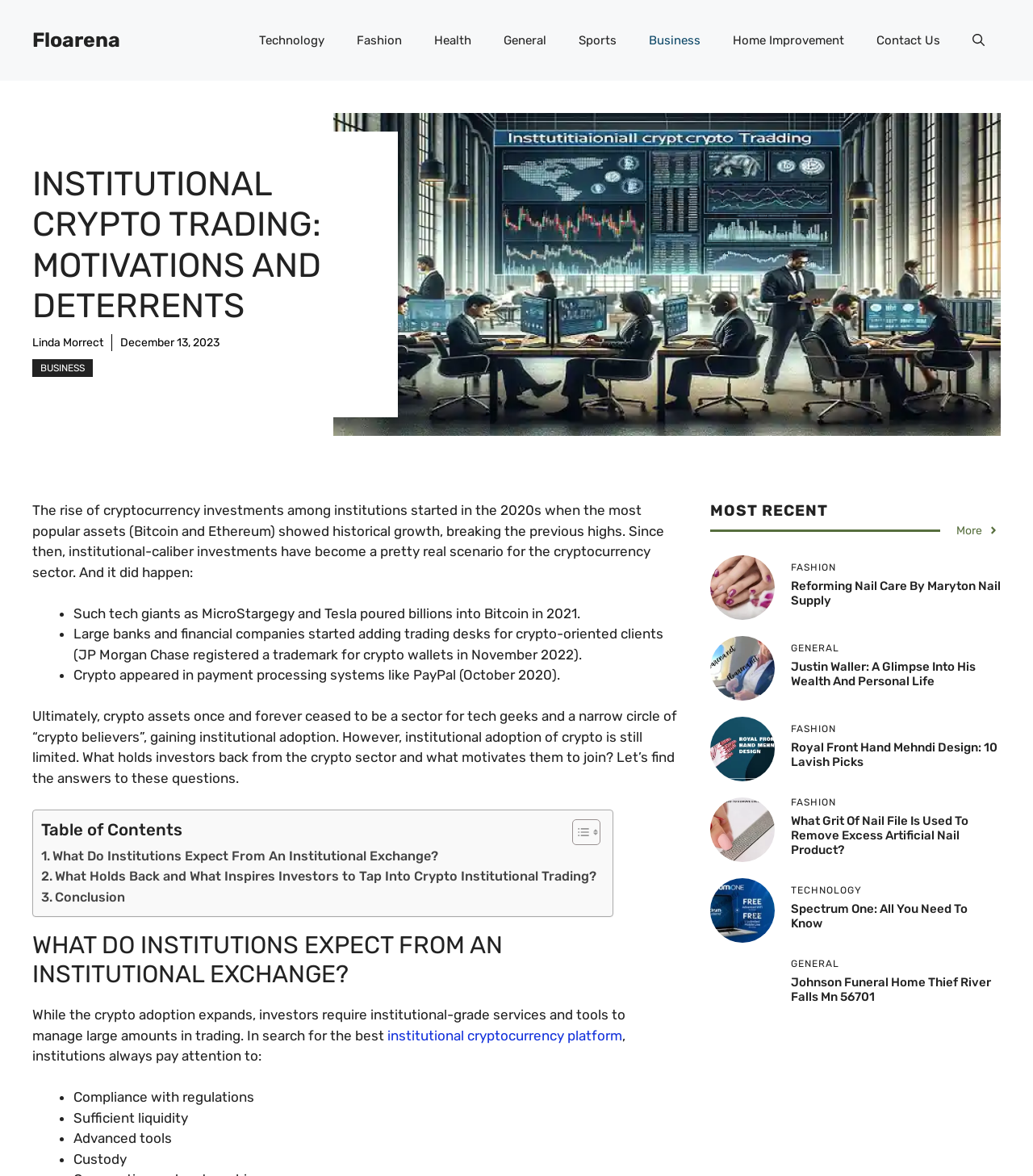What is the date of the article?
Please analyze the image and answer the question with as much detail as possible.

The date of the article can be found by looking at the time element which contains the text 'December 13, 2023'.